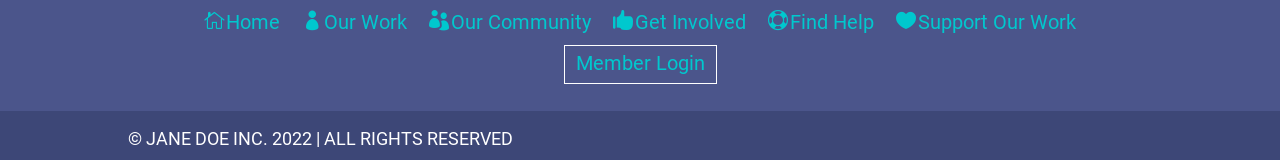Use a single word or phrase to respond to the question:
What is the first menu item?

Home